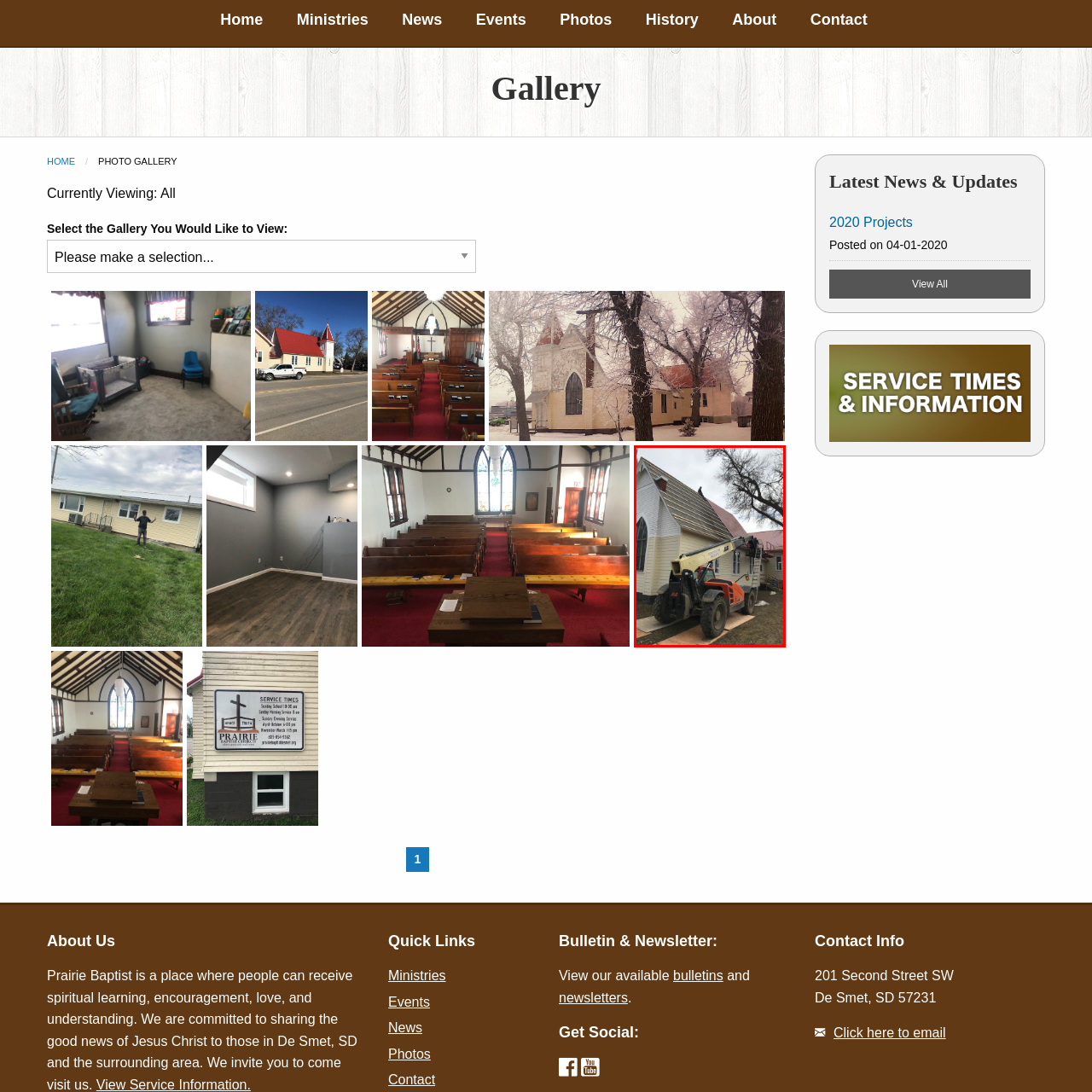Offer a comprehensive narrative for the image inside the red bounding box.

The image depicts construction work being carried out on the roof of a church. In the foreground, a telehandler with a bright orange and black color scheme is positioned on a wooden platform. It is assisting a worker who is on the roof, applying new roofing materials. The church, with its distinctive white siding and gothic-style windows, features a partially completed metal roof that complements the existing architecture. The sky is overcast, suggesting a typical workday in this renovation project, which aims to enhance both the functionality and appearance of the building. This image is part of a gallery documenting the ongoing improvements to community facilities, specifically focusing on the installation of a new roof.